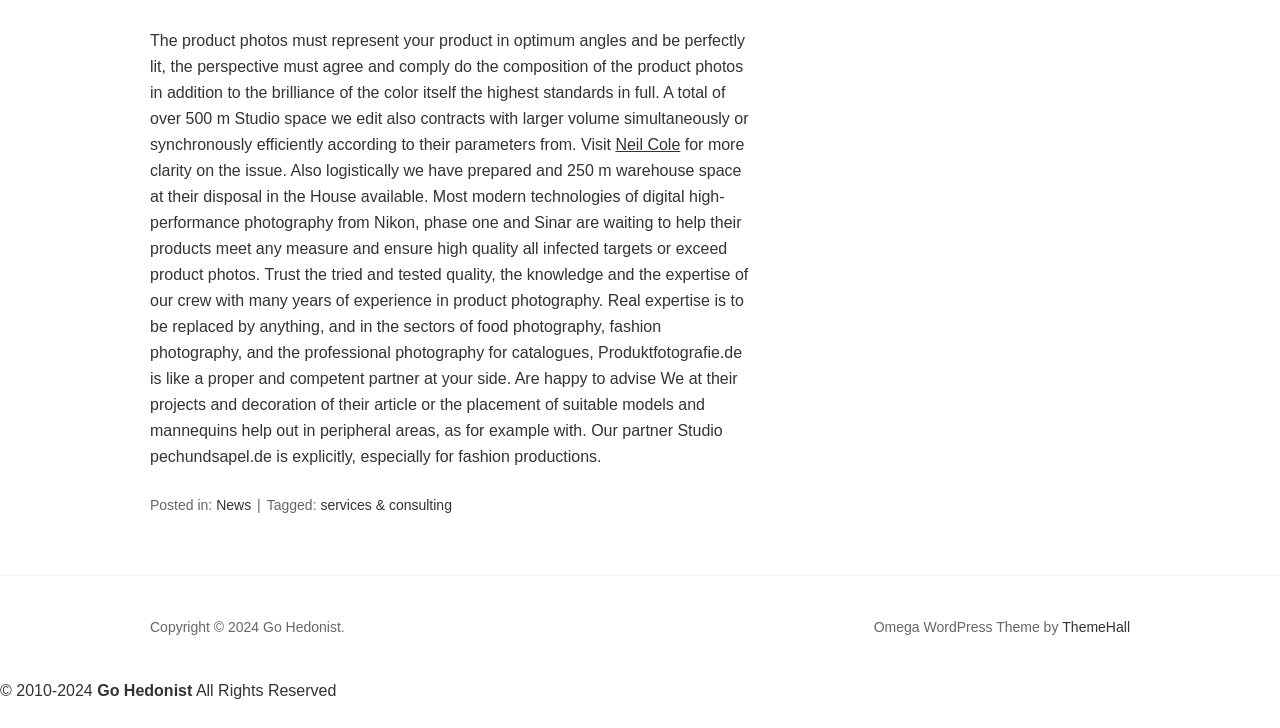Identify and provide the bounding box for the element described by: "News".

[0.169, 0.683, 0.196, 0.705]